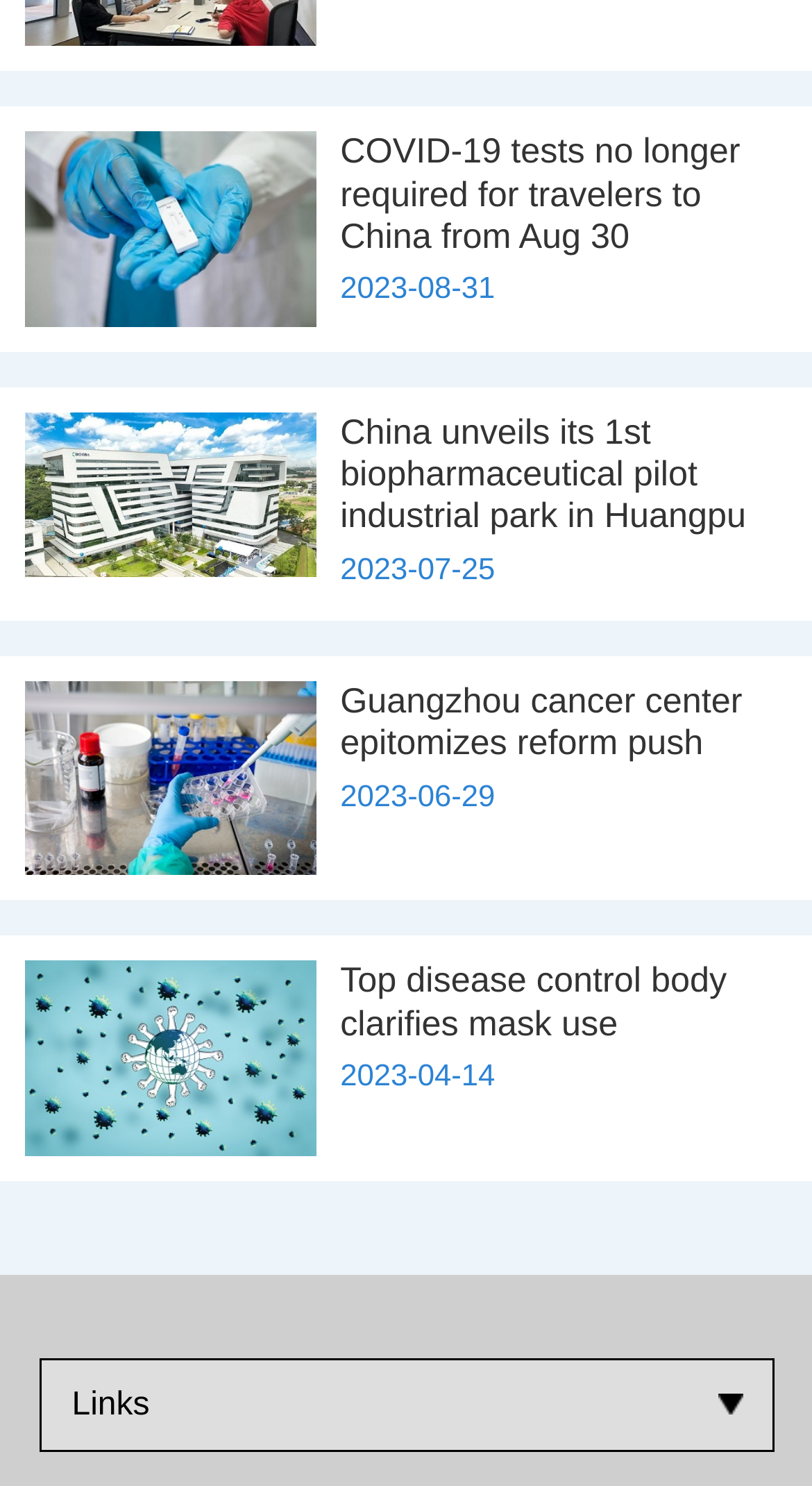Using the description "alt="hc标题图.jpg"", locate and provide the bounding box of the UI element.

[0.031, 0.65, 0.39, 0.671]